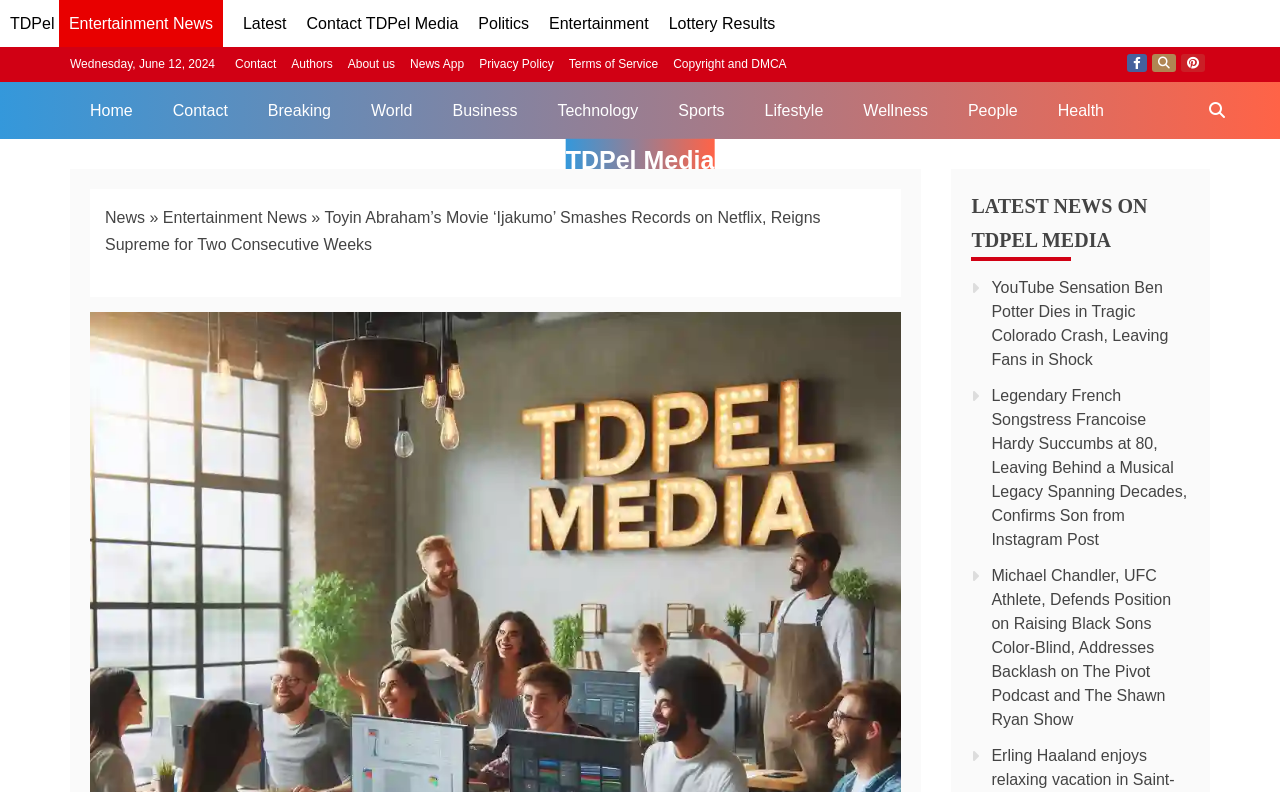Use a single word or phrase to respond to the question:
What is the name of the media outlet?

TDPel Media